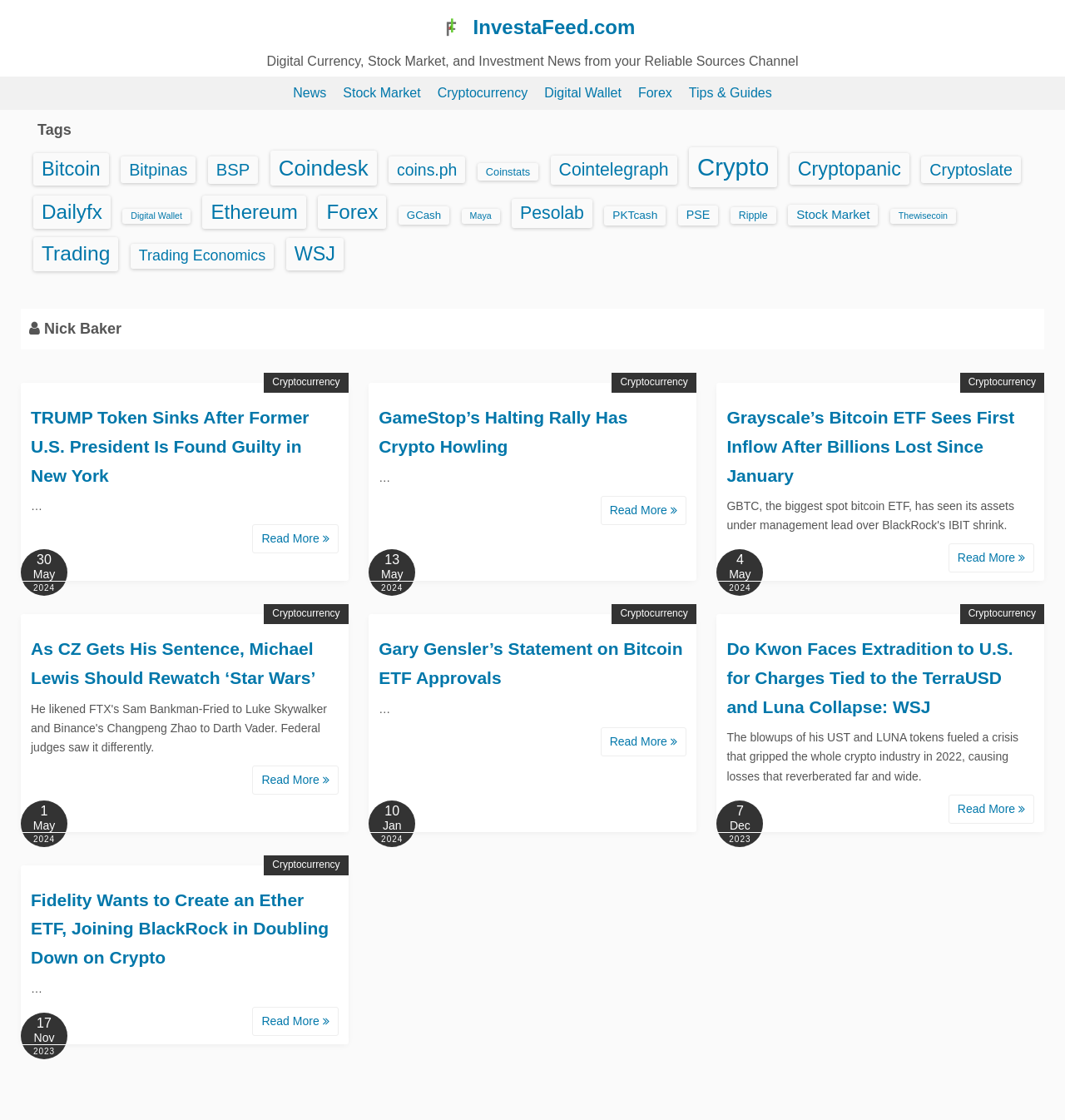Elaborate on the information and visuals displayed on the webpage.

The webpage is about InvestaFeed.com, a digital currency, stock market, and investment news website. At the top, there is a logo and a heading "InvestaFeed.com" with a link to the website. Below it, there is a static text describing the website as a reliable source channel for digital currency, stock market, and investment news.

On the top navigation bar, there are seven links: "News", "Stock Market", "Cryptocurrency", "Digital Wallet", "Forex", "Tips & Guides". 

On the left side, there is a complementary section with a heading "Tags" and 21 links to various tags, such as "Bitcoin", "Bitpinas", "BSP", "Coindesk", and more. Each tag has a number of items associated with it.

The main content of the webpage is divided into four articles, each with a heading, a brief summary, and a "Read More" link. The articles are arranged in a column, with the first article at the top and the fourth article at the bottom. The headings of the articles are "TRUMP Token Sinks After Former U.S. President Is Found Guilty in New York", "GameStop’s Halting Rally Has Crypto Howling", "Grayscale’s Bitcoin ETF Sees First Inflow After Billions Lost Since January", and "As CZ Gets His Sentence, Michael Lewis Should Rewatch ‘Star Wars’". Each article has a link to the category "Cryptocurrency" and a date with the day, month, and year.